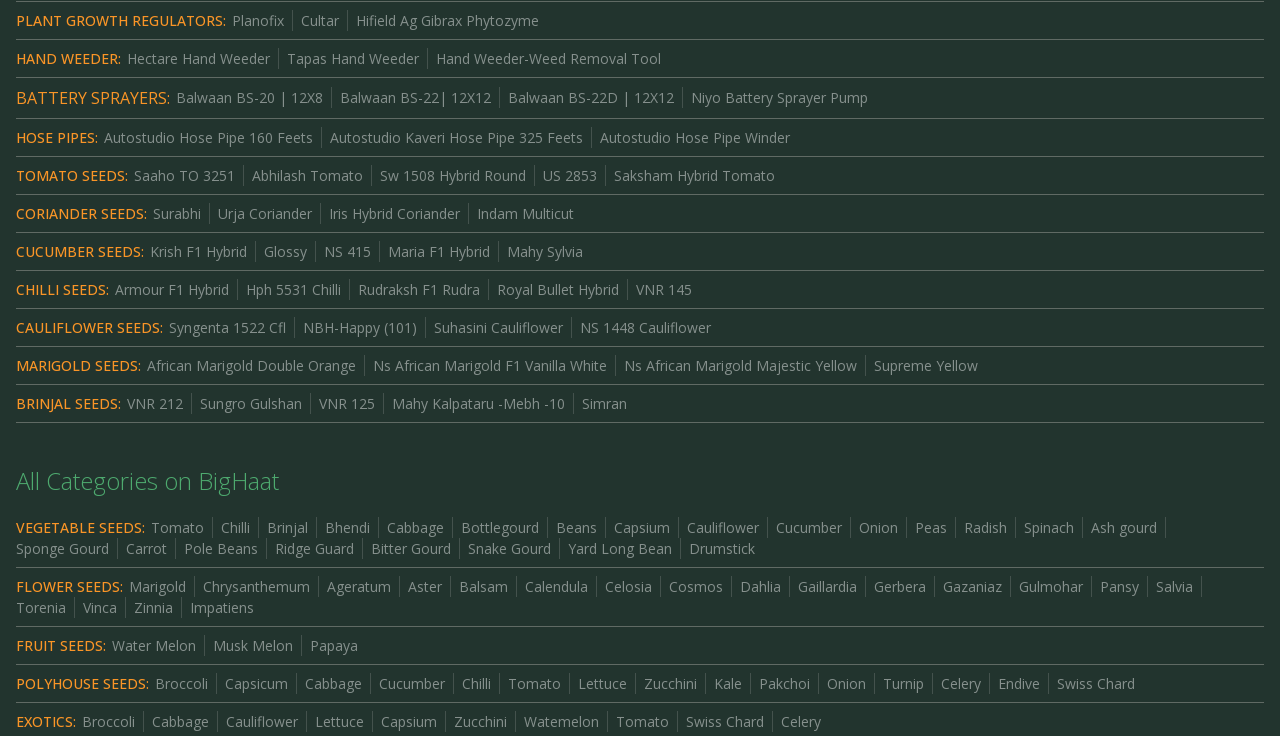Reply to the question below using a single word or brief phrase:
What is the last category of seeds listed on the webpage?

VEGETABLE SEEDS